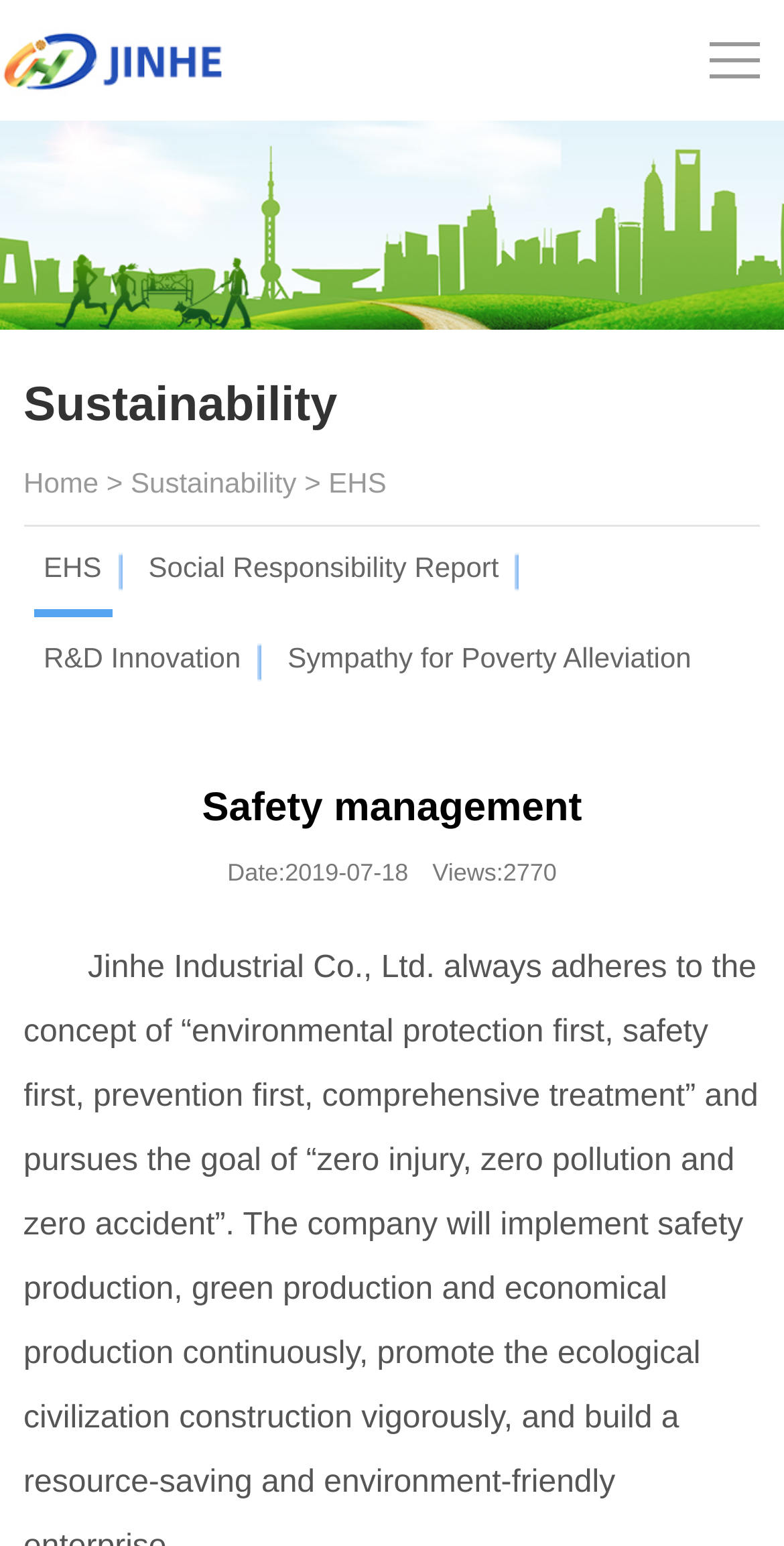Locate the bounding box of the user interface element based on this description: "alt="logo"".

[0.0, 0.057, 0.329, 0.075]